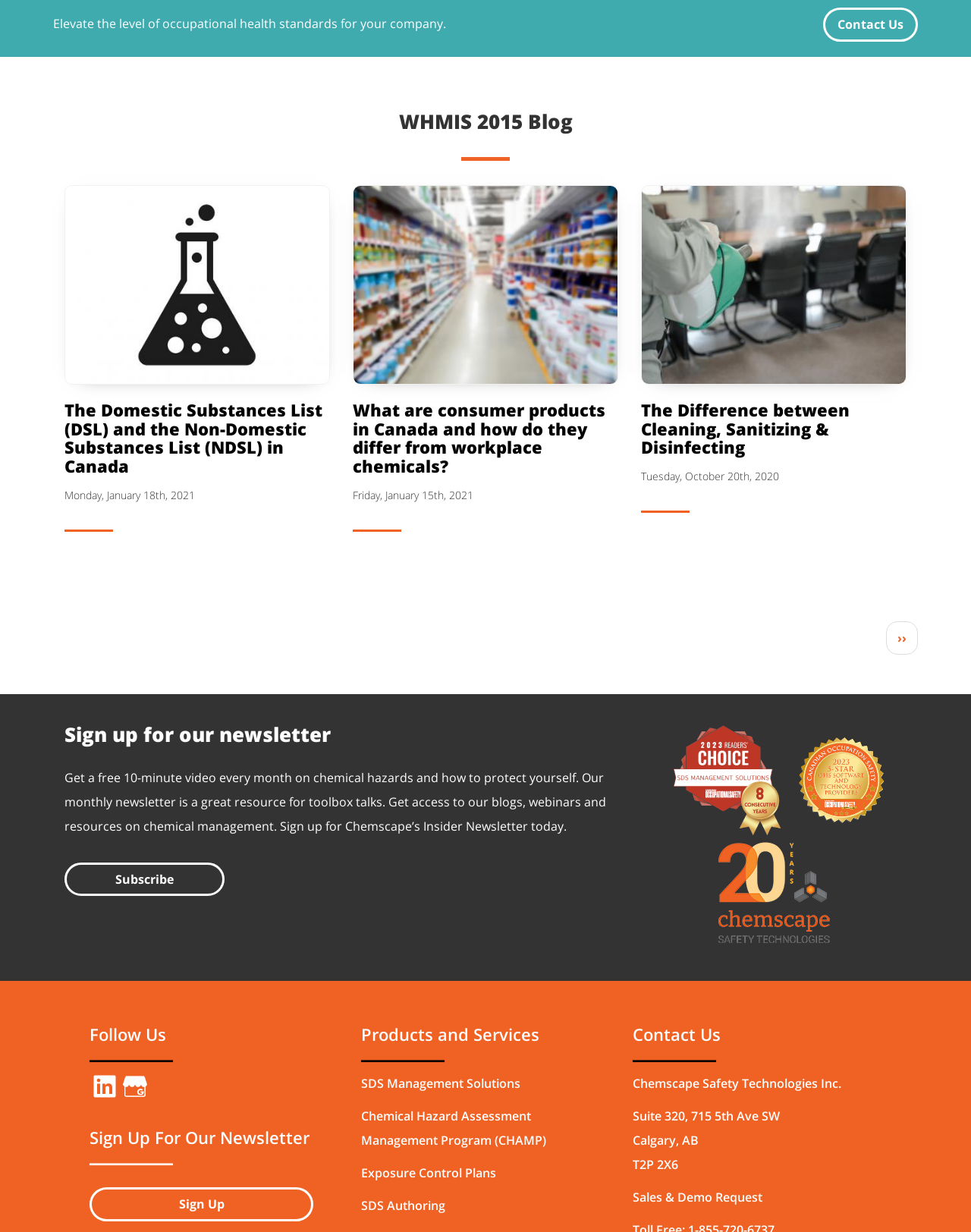Please identify the bounding box coordinates of the area I need to click to accomplish the following instruction: "Select 'Application' category".

None